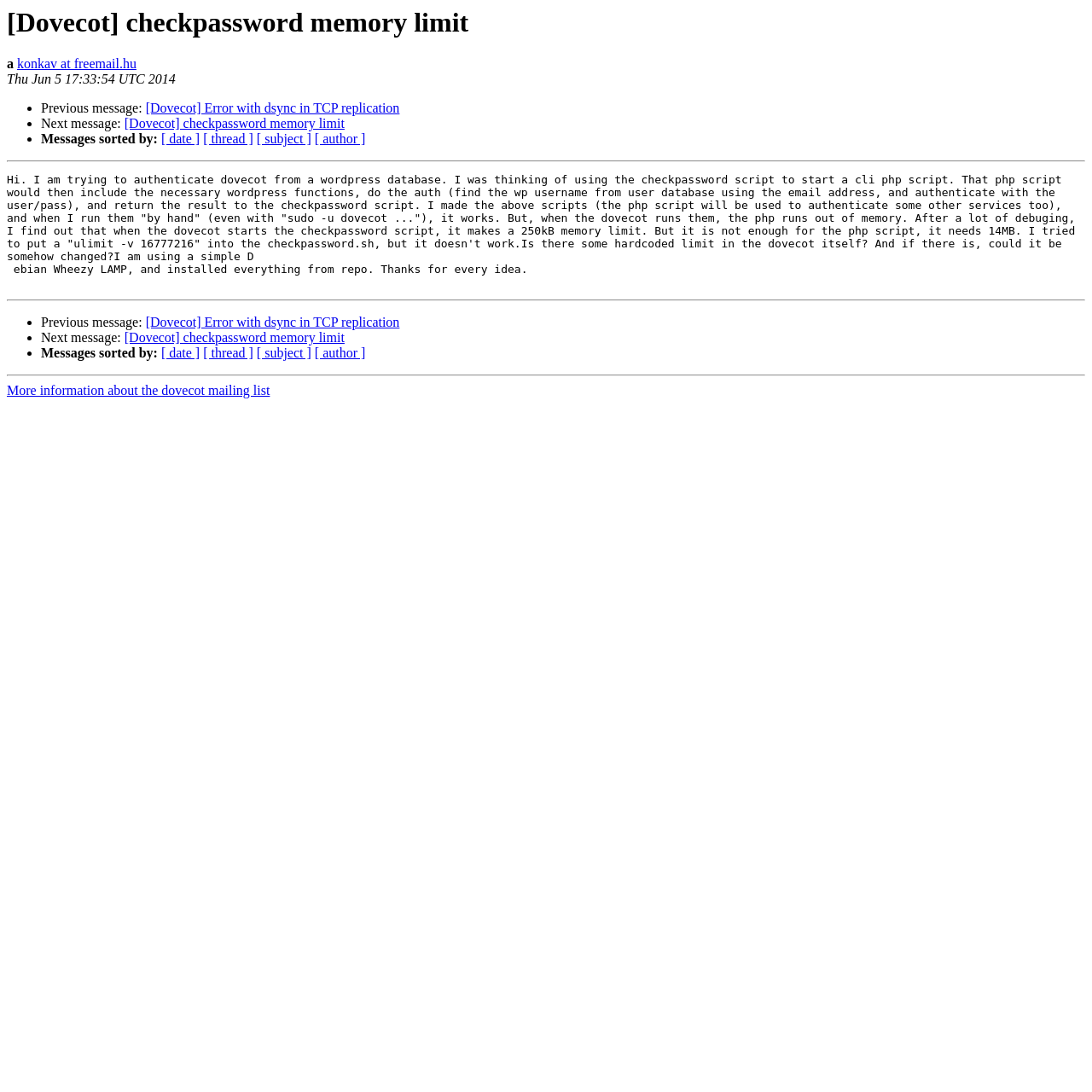Use a single word or phrase to answer the question:
What is the date of the message?

Thu Jun 5 17:33:54 UTC 2014